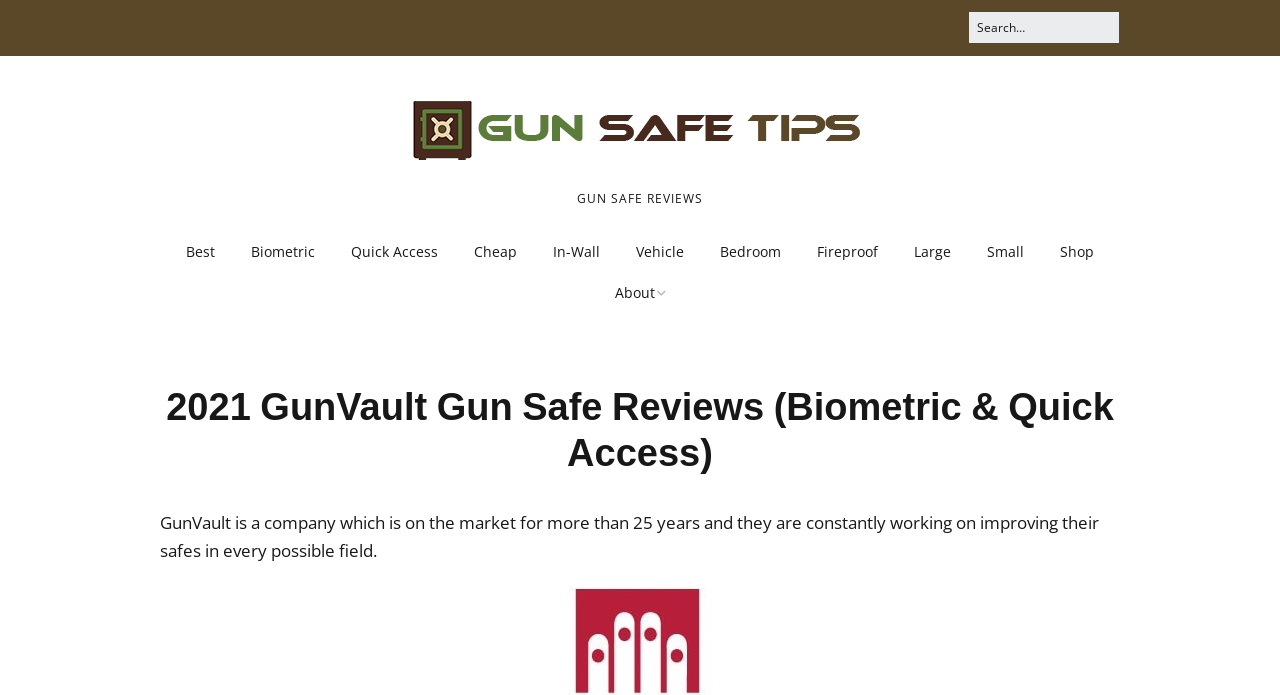Bounding box coordinates should be in the format (top-left x, top-left y, bottom-right x, bottom-right y) and all values should be floating point numbers between 0 and 1. Determine the bounding box coordinate for the UI element described as: Shop

[0.816, 0.332, 0.867, 0.392]